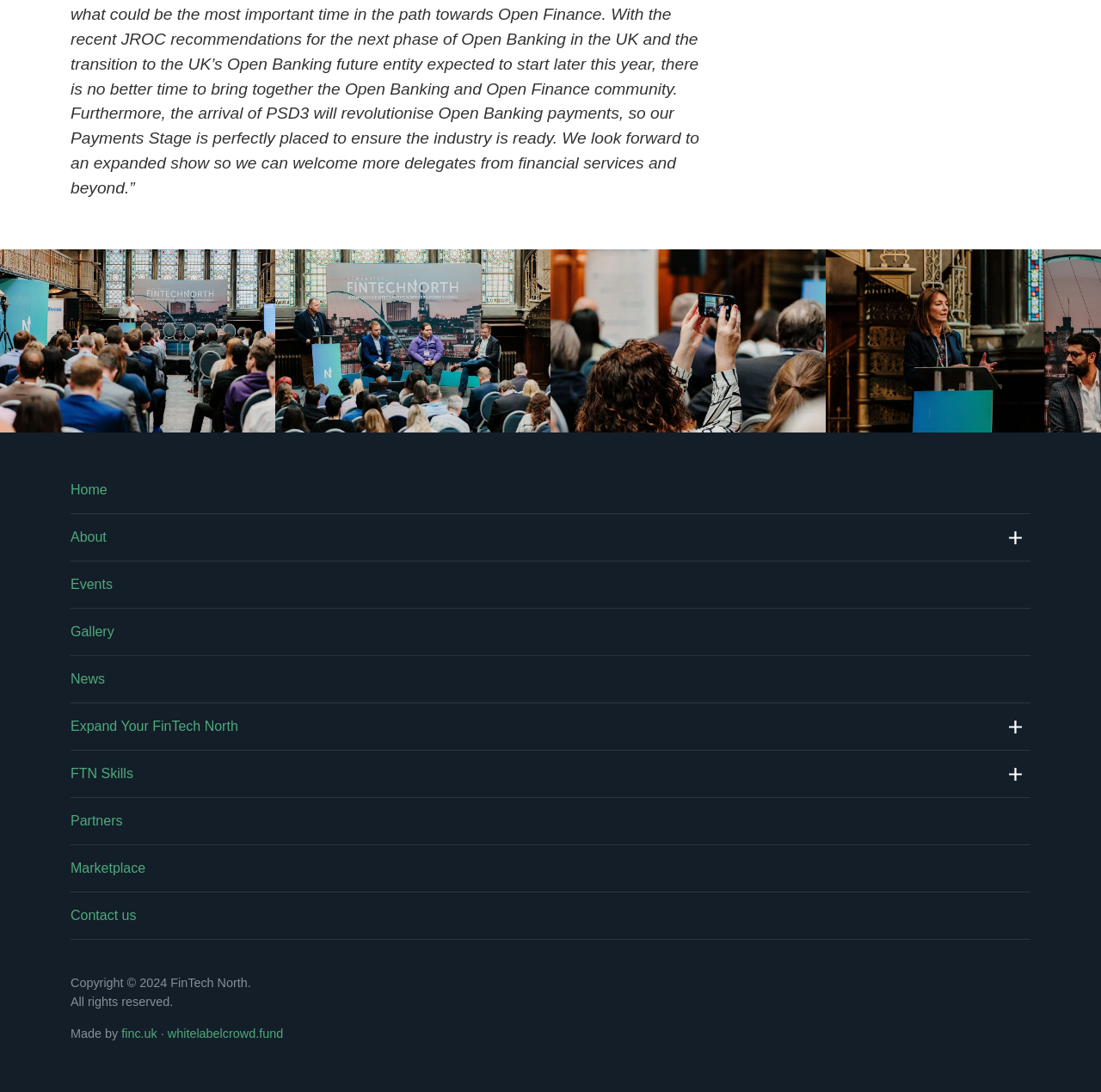Use a single word or phrase to answer the question: What is the name of the organization?

FinTech North